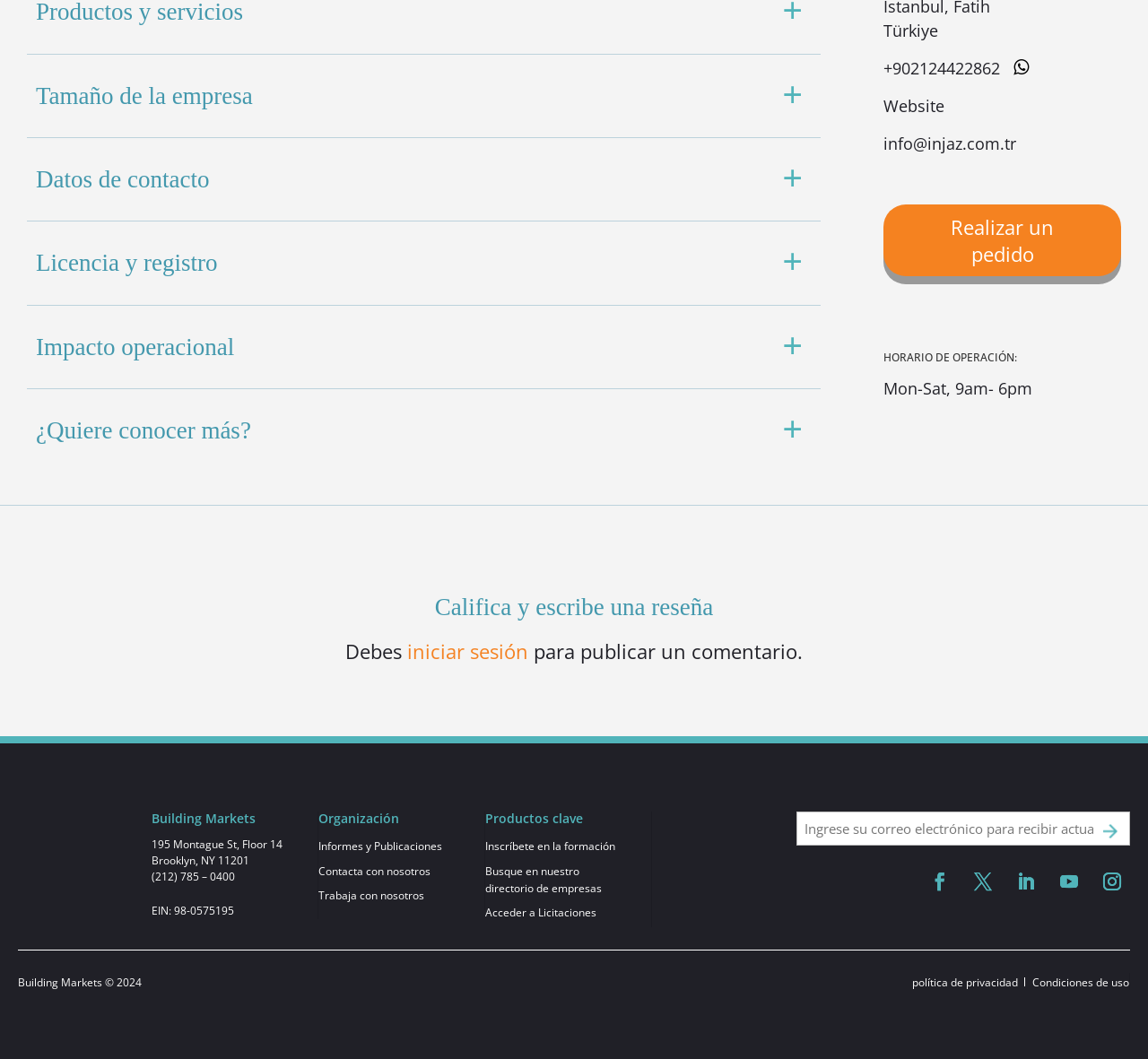Please provide a detailed answer to the question below by examining the image:
What is the link to access licitations?

I explored the 'Productos clave' section and found a link labeled 'Acceder a Licitaciones', which suggests that it leads to a page for accessing licitations.